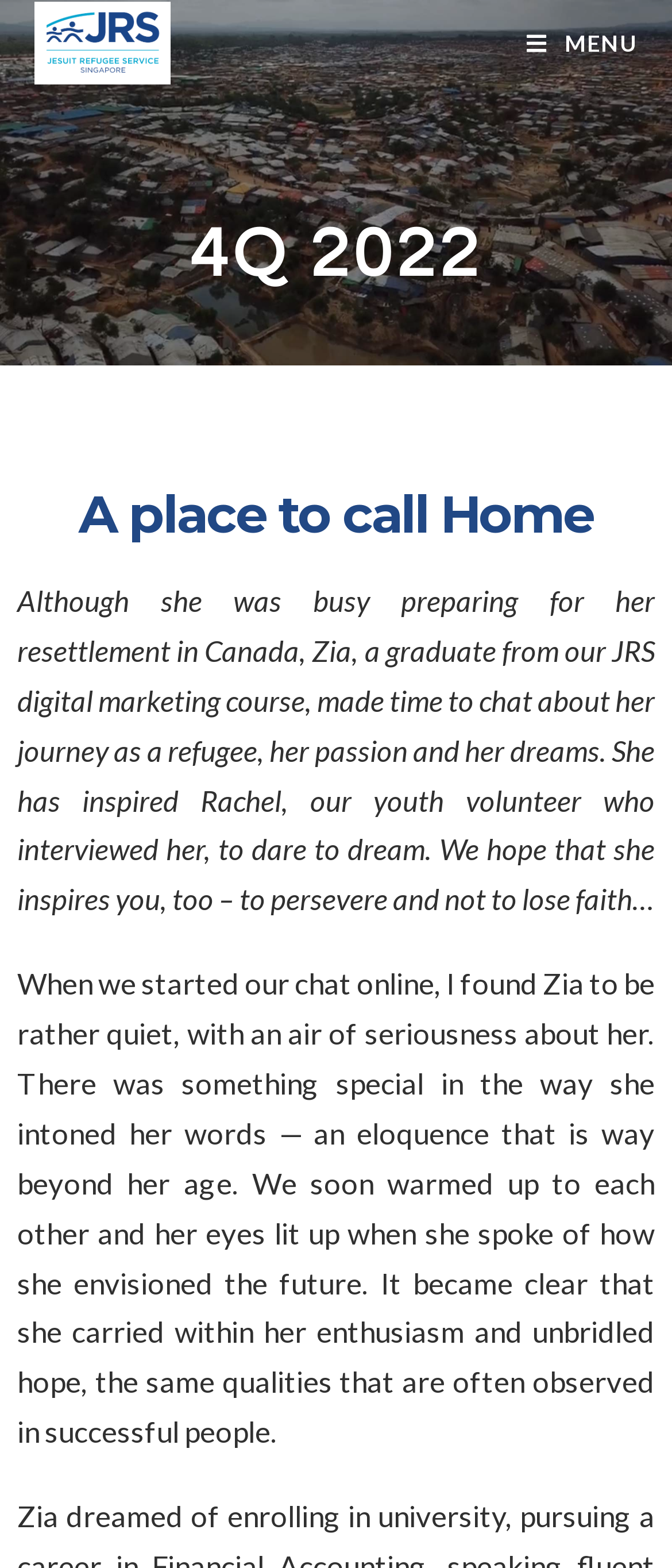What is the topic of the story?
Refer to the screenshot and respond with a concise word or phrase.

A refugee's journey